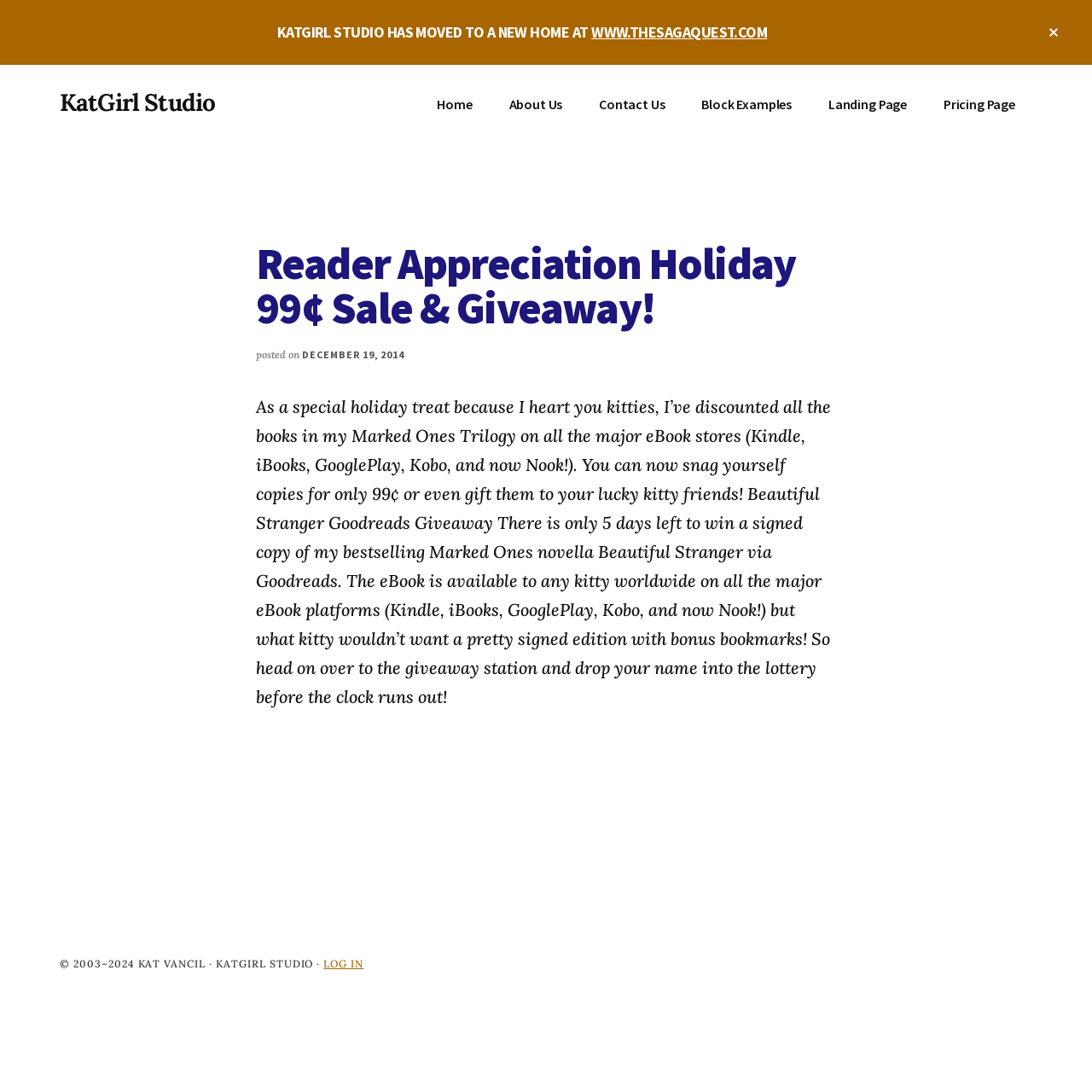What is the name of the studio?
Using the image as a reference, answer with just one word or a short phrase.

KatGirl Studio